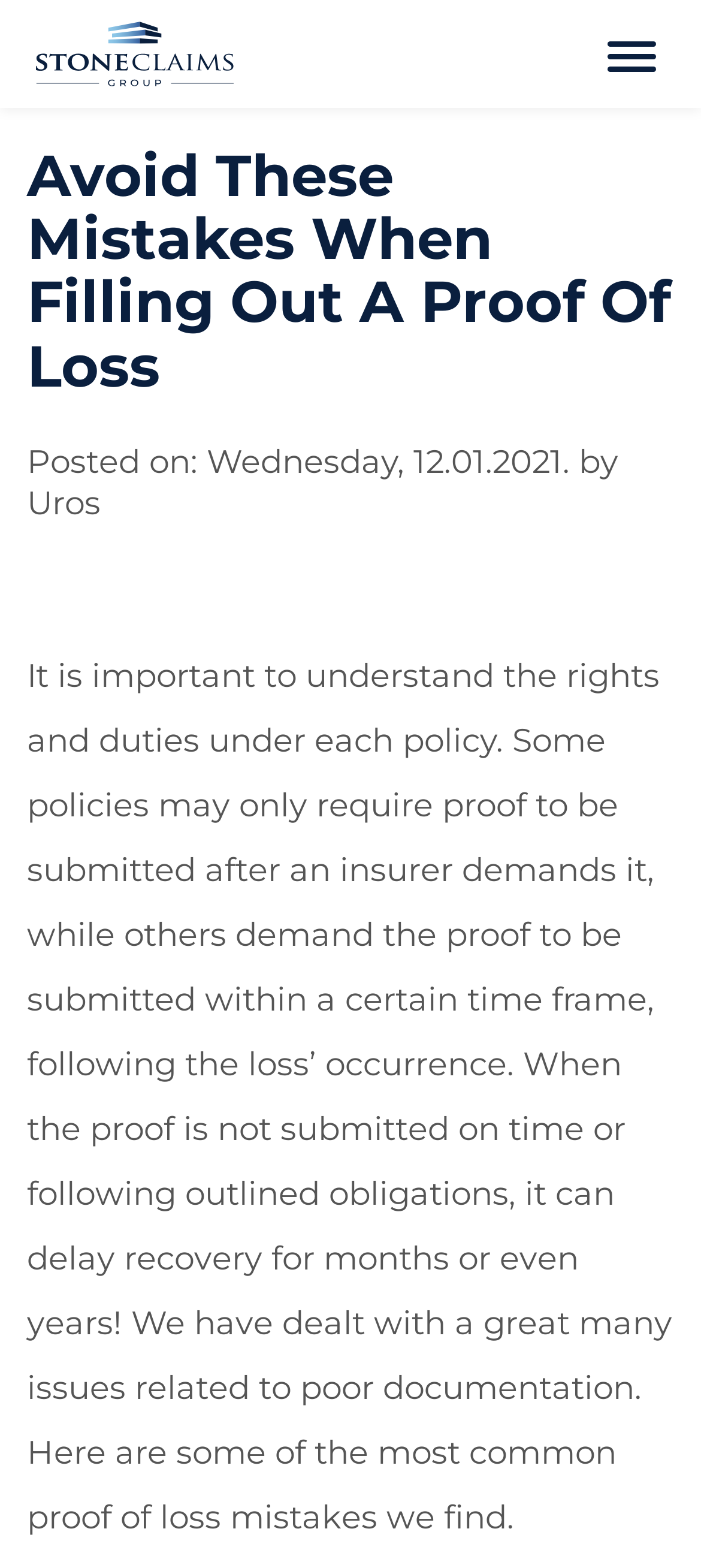Extract the bounding box for the UI element that matches this description: "parent_node: 1-800-892-1116".

[0.051, 0.013, 0.333, 0.056]